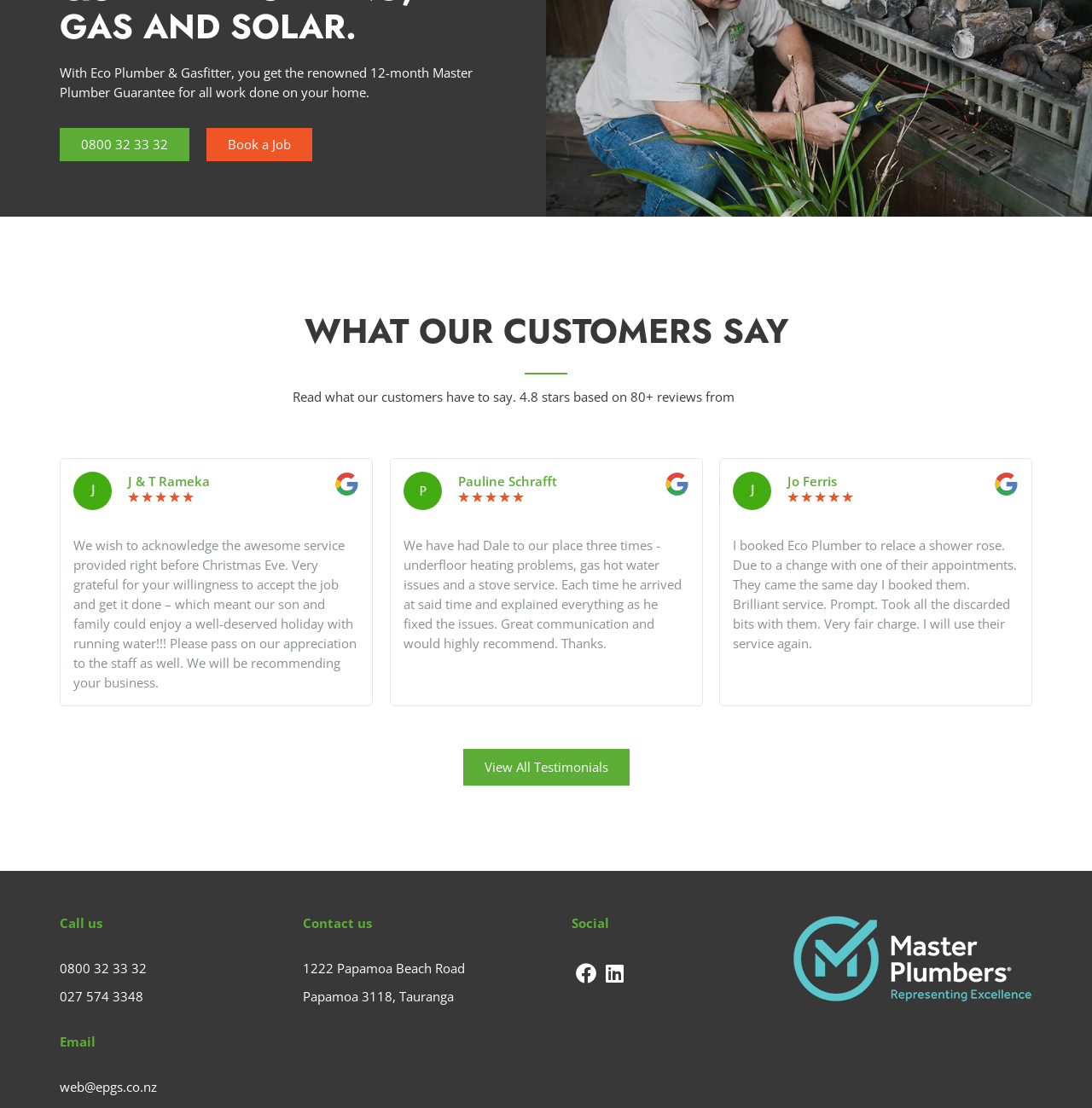Provide the bounding box coordinates of the section that needs to be clicked to accomplish the following instruction: "View all testimonials."

[0.424, 0.676, 0.576, 0.709]